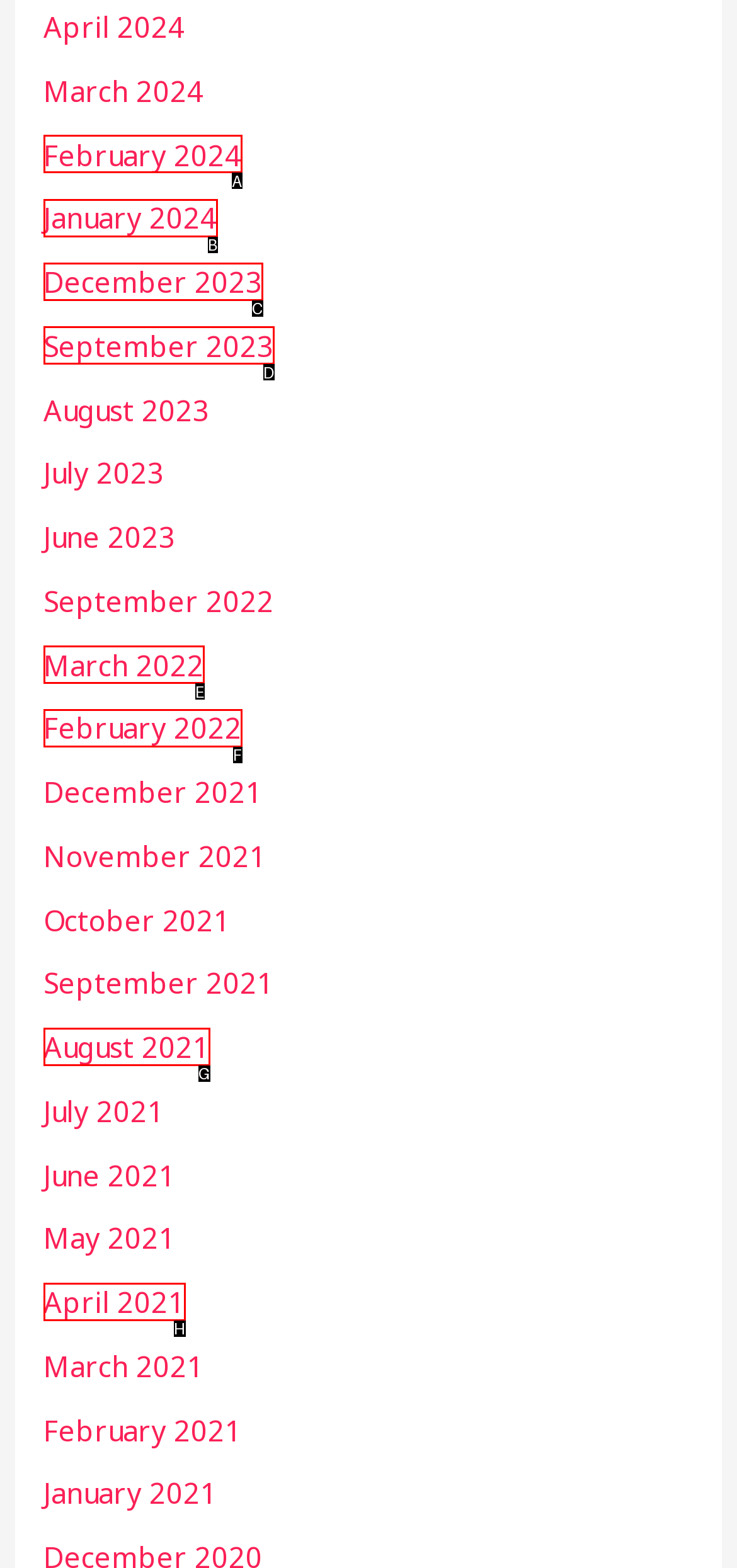For the task: go to March 2022, identify the HTML element to click.
Provide the letter corresponding to the right choice from the given options.

E